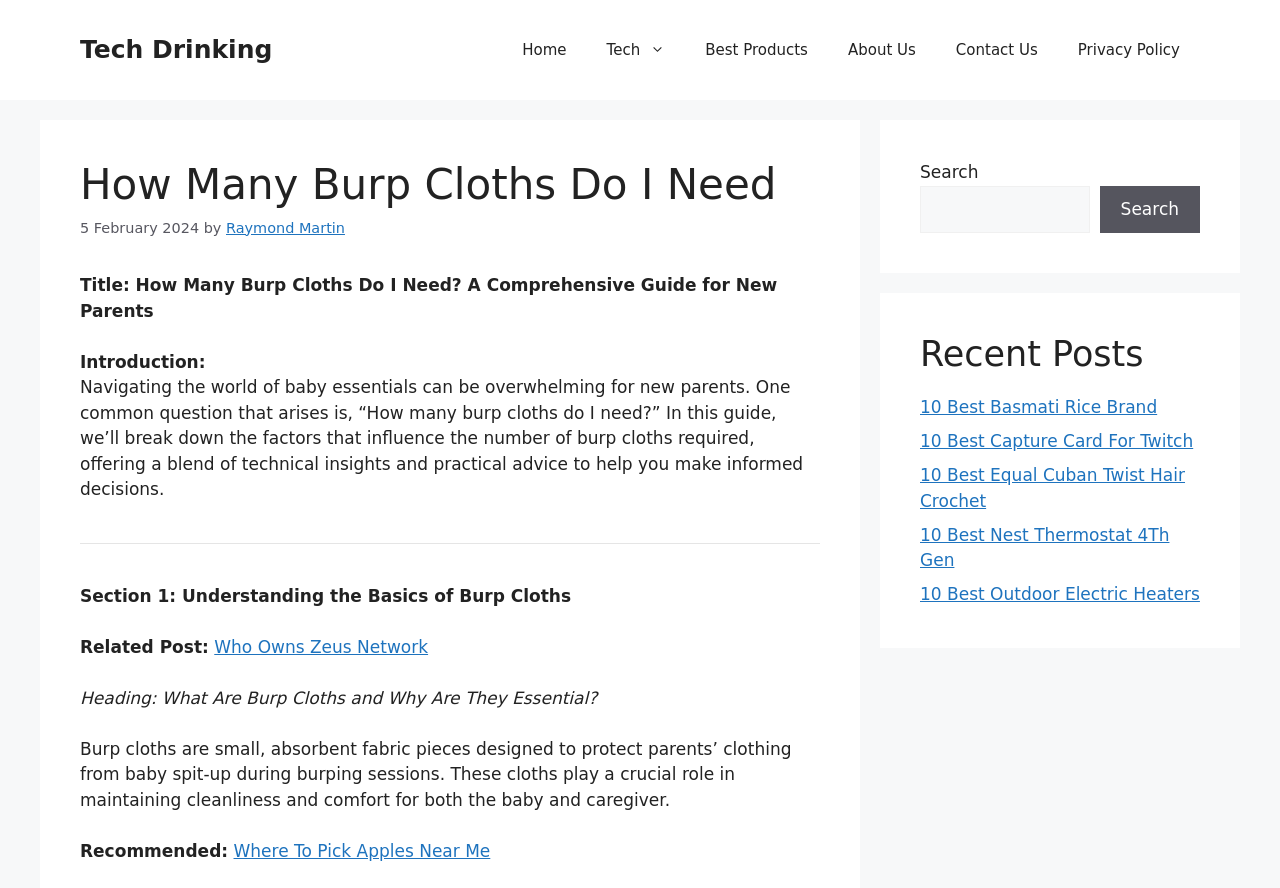Answer the question in a single word or phrase:
What is the title of the first section of the article?

Understanding the Basics of Burp Cloths